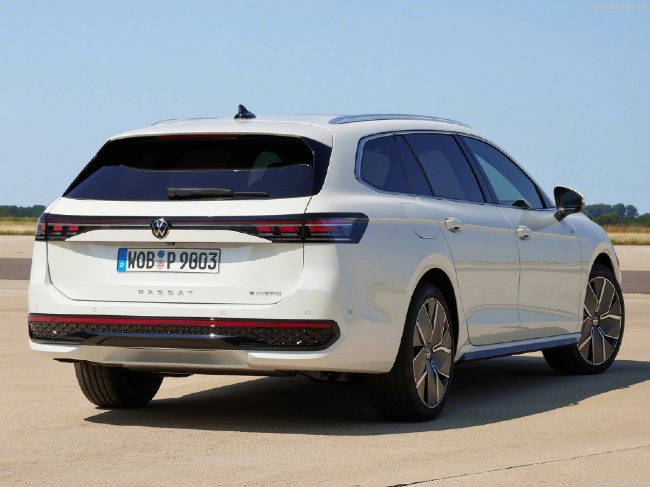Describe the image with as much detail as possible.

The image showcases a sleek, white Volkswagen Passat, prominently viewed from the rear and slightly to the side. The car features a modern design with smooth lines and a sporty aesthetic. It is equipped with stylish alloy wheels and a streamlined body that emphasizes its elegance and functionality. The rear license plate displays the inscription "WOB P 9603," indicative of its German origins. The Passat is highlighted by an innovative lighting design, with distinctive LED tail lights that enhance visibility and add to its contemporary appearance. The setting appears to be an expansive outdoor area, likely an airstrip or large parking lot, with clear blue skies in the background. This image encapsulates the blend of sophistication and practicality that Volkswagen is known for in its automotive design.